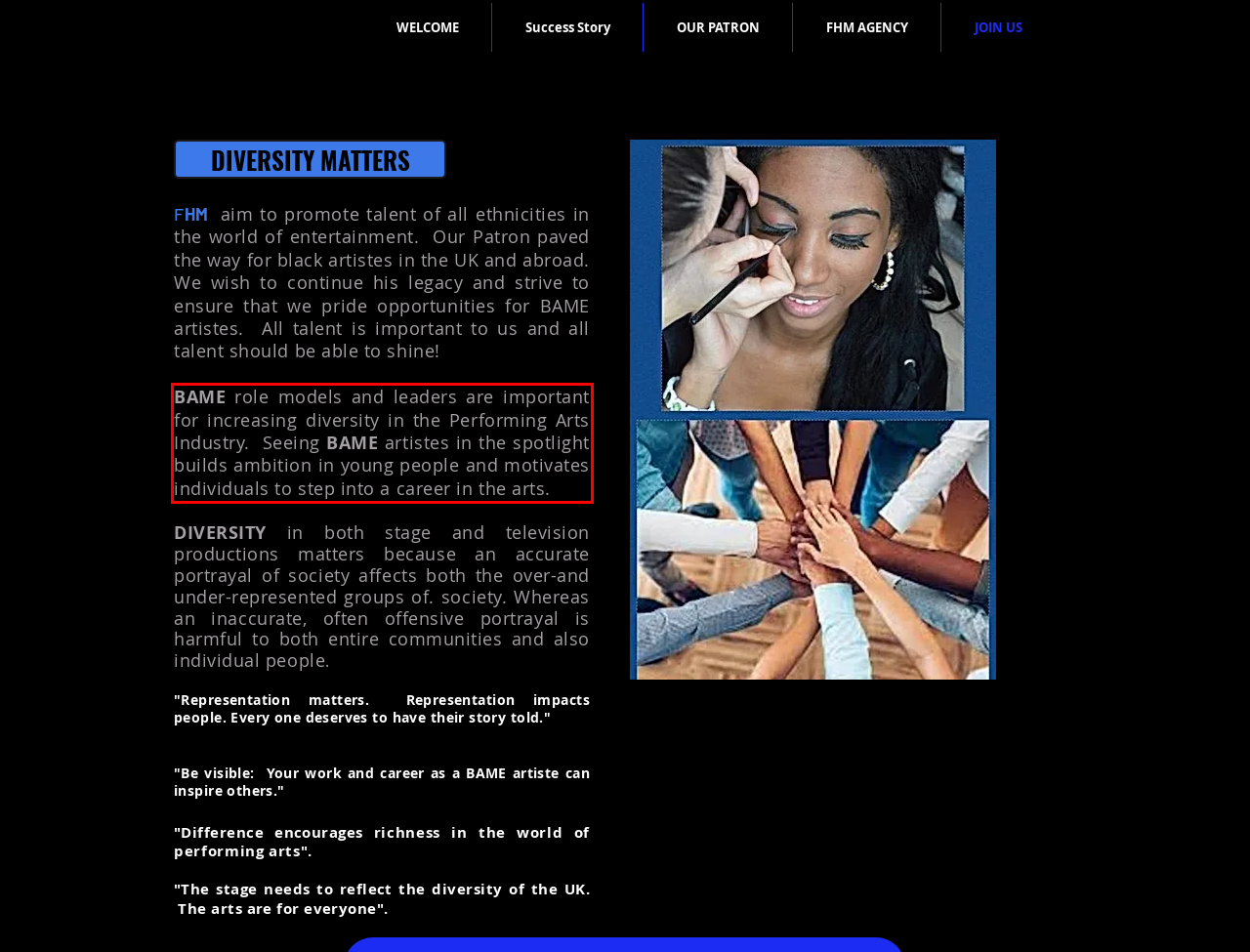Given a screenshot of a webpage, identify the red bounding box and perform OCR to recognize the text within that box.

BAME role models and leaders are important for increasing diversity in the Performing Arts Industry. Seeing BAME artistes in the spotlight builds ambition in young people and motivates individuals to step into a career in the arts.